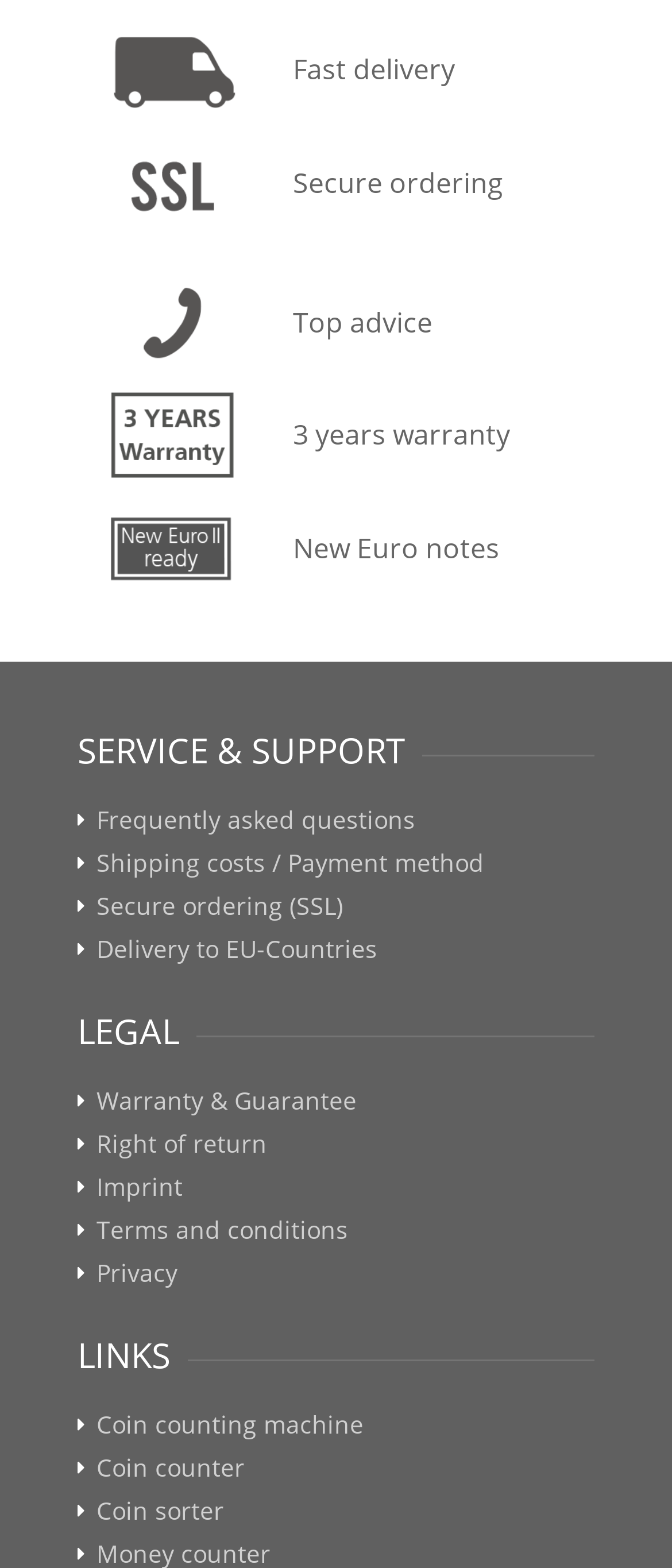Extract the bounding box of the UI element described as: "Privacy".

[0.144, 0.802, 0.264, 0.83]